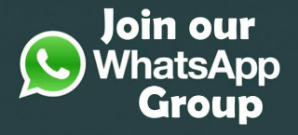Give a detailed account of everything present in the image.

The image features a vibrant graphic promoting a WhatsApp group, encouraging viewers to "Join our WhatsApp Group." The design incorporates the recognizable green WhatsApp logo, symbolizing connectivity and communication. Set against a dark background, the bold, white text prominently highlights the invitation, appealing to individuals interested in joining a community or staying updated, likely related to job notifications or bursary opportunities offered by AECOM. This emphasis on group engagement reflects a modern approach to networking and sharing information in an accessible manner.